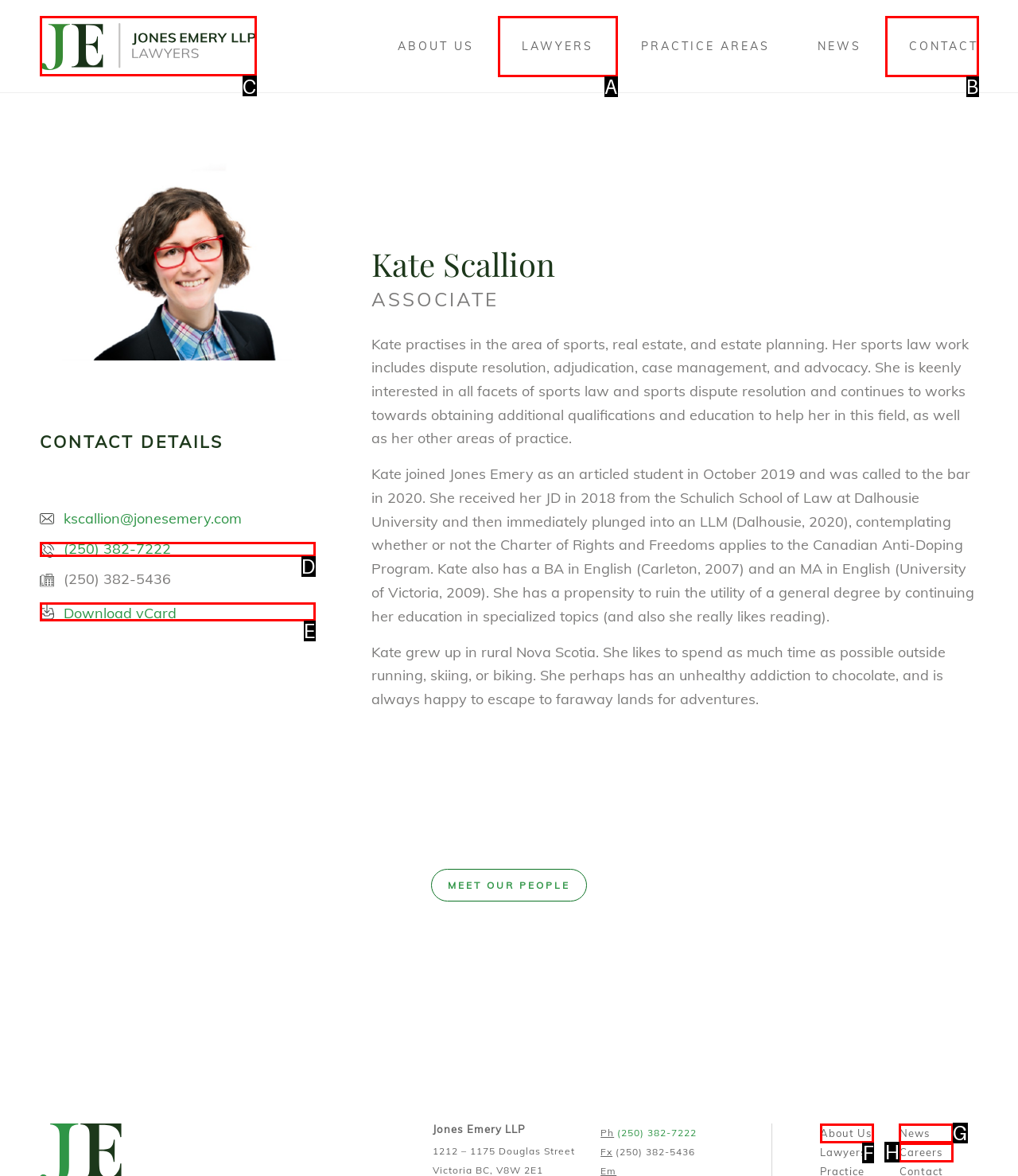Identify the HTML element that corresponds to the following description: Drs. J.M. Kooiman. Provide the letter of the correct option from the presented choices.

None